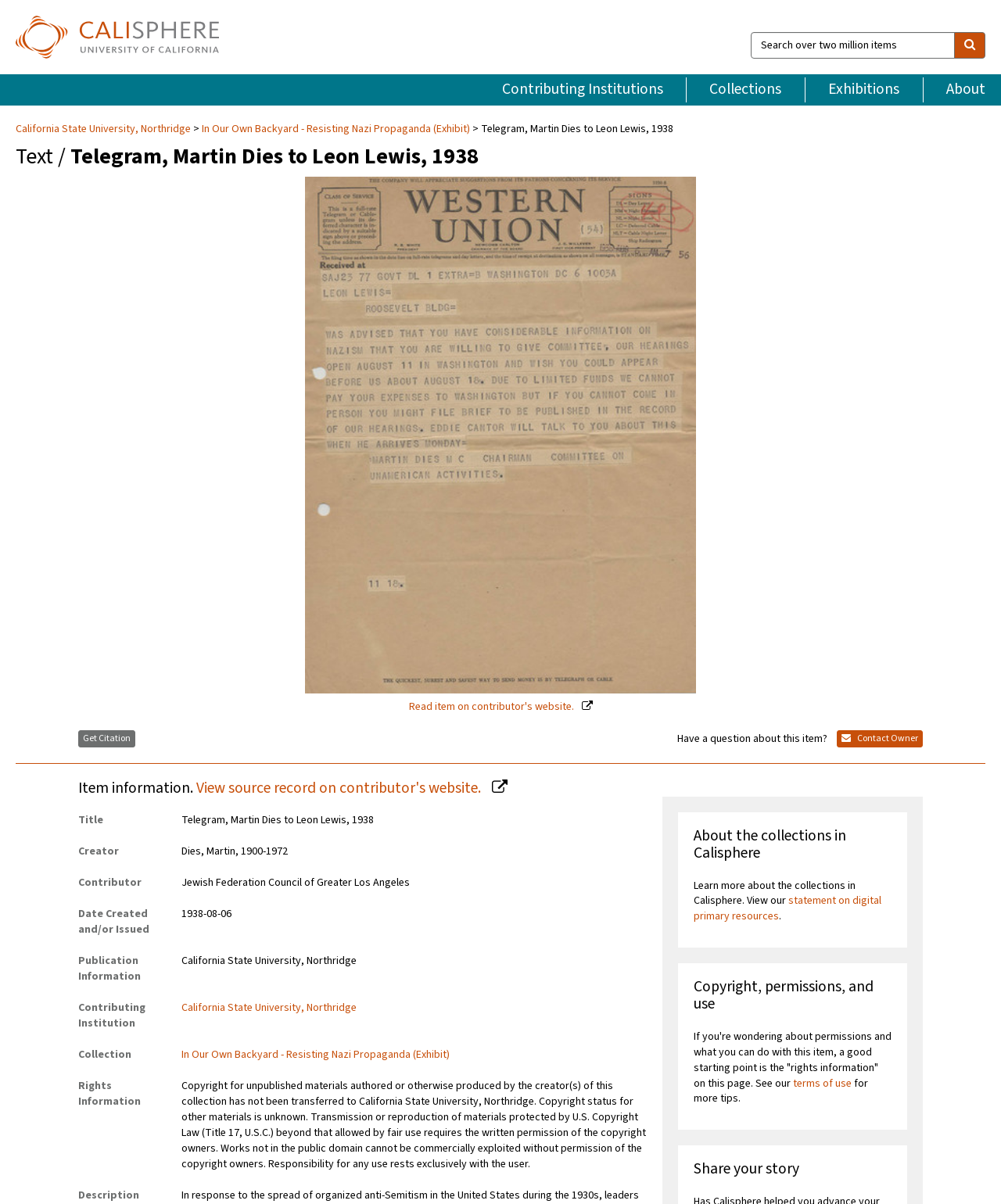Carefully examine the image and provide an in-depth answer to the question: What is the contributing institution of the telegram?

I found the contributing institution of the telegram by looking at the description list detail element that says 'California State University, Northridge' which is associated with the description list term element that says 'Contributing Institution'.